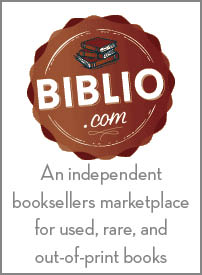Answer the following query with a single word or phrase:
What type of books does Biblio.com focus on?

used, rare, and out-of-print